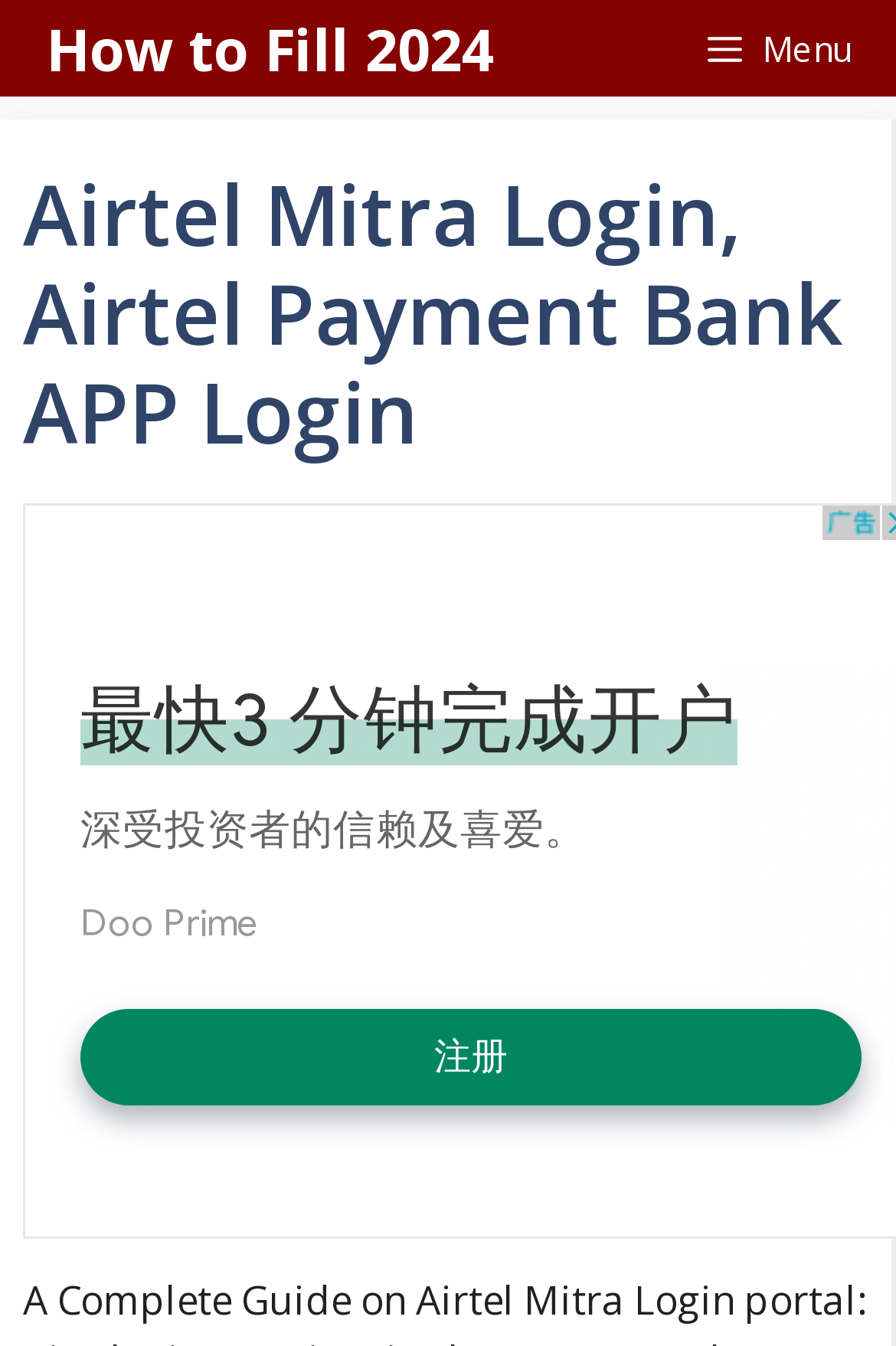Determine the main heading text of the webpage.

Airtel Mitra Login, Airtel Payment Bank APP Login